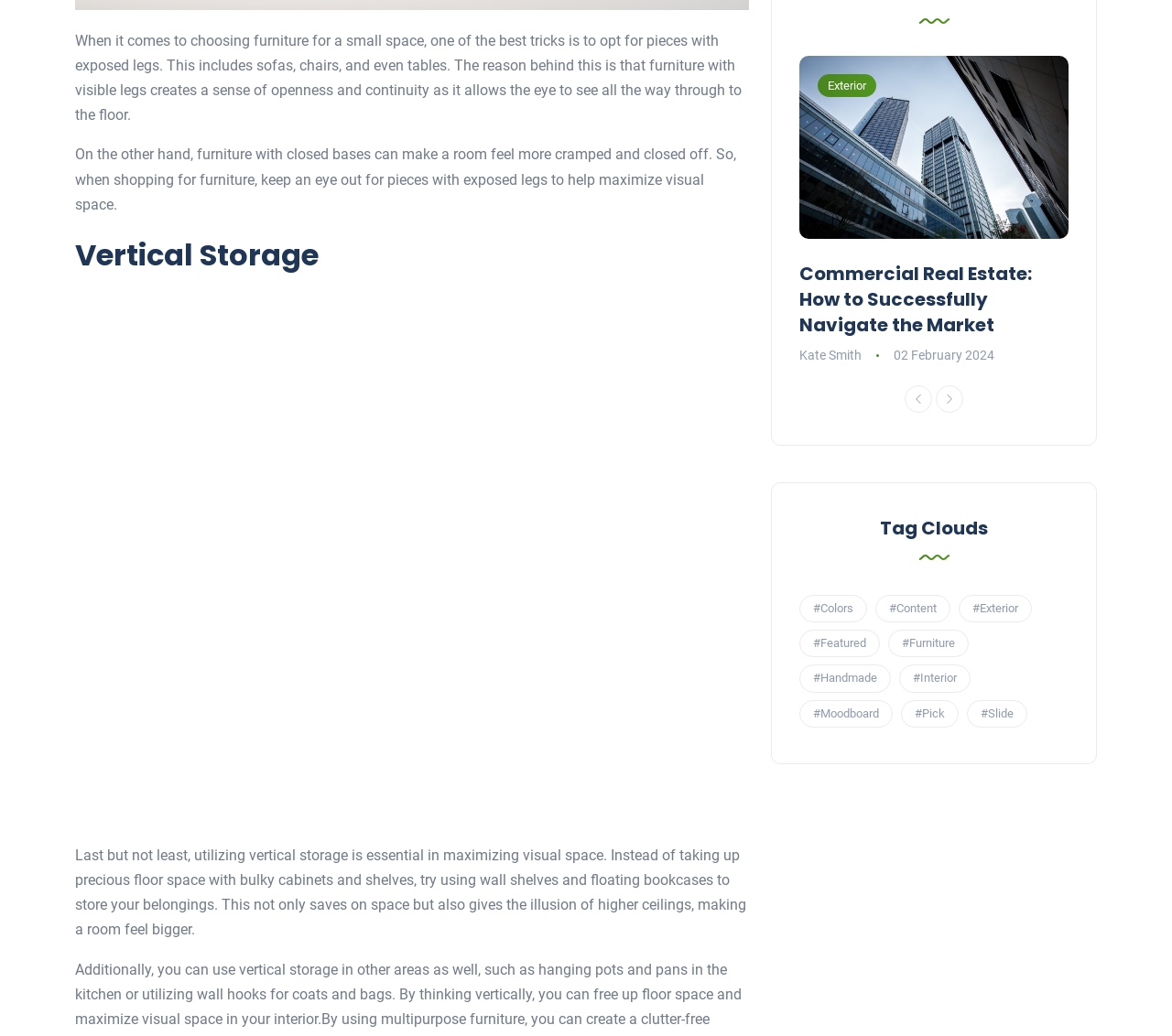Identify the bounding box coordinates of the region that should be clicked to execute the following instruction: "Click the 'Previous' button".

[0.772, 0.372, 0.795, 0.398]